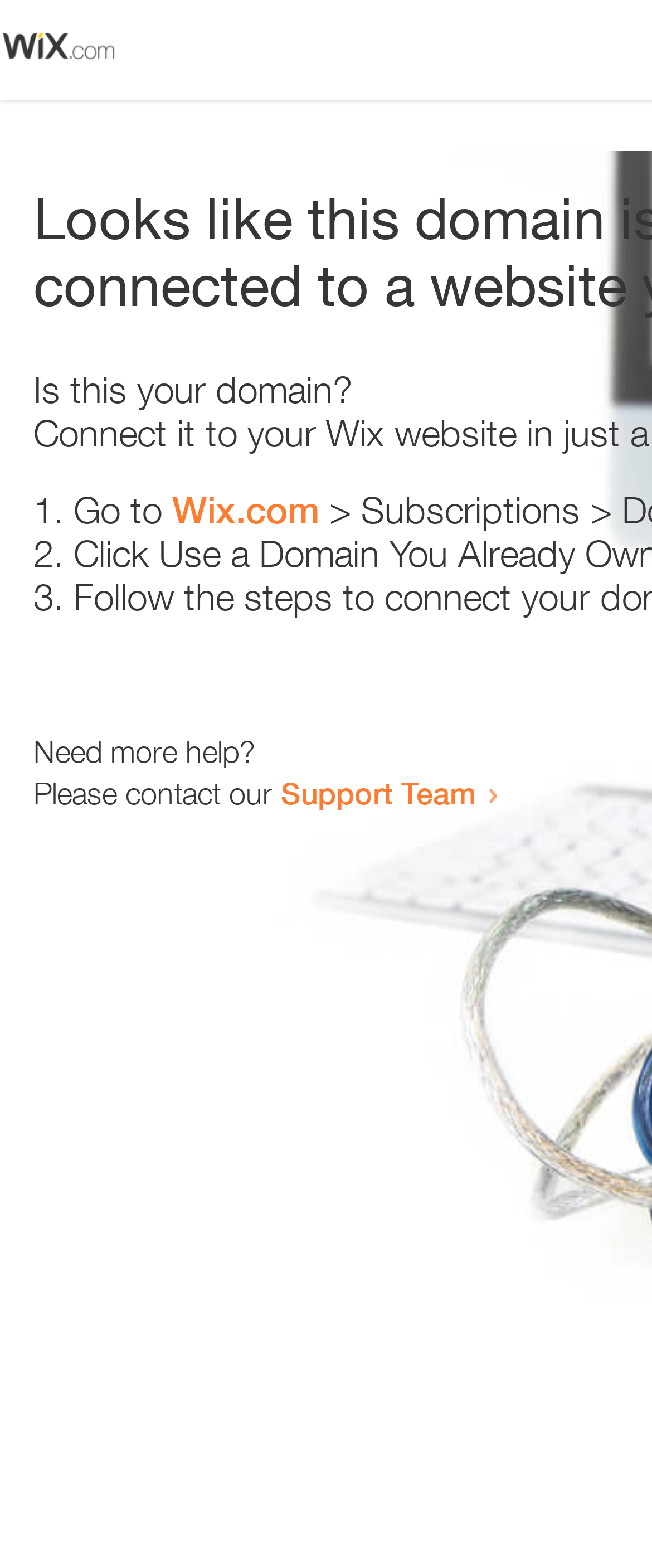Extract the main title from the webpage.

Looks like this domain isn't
connected to a website yet